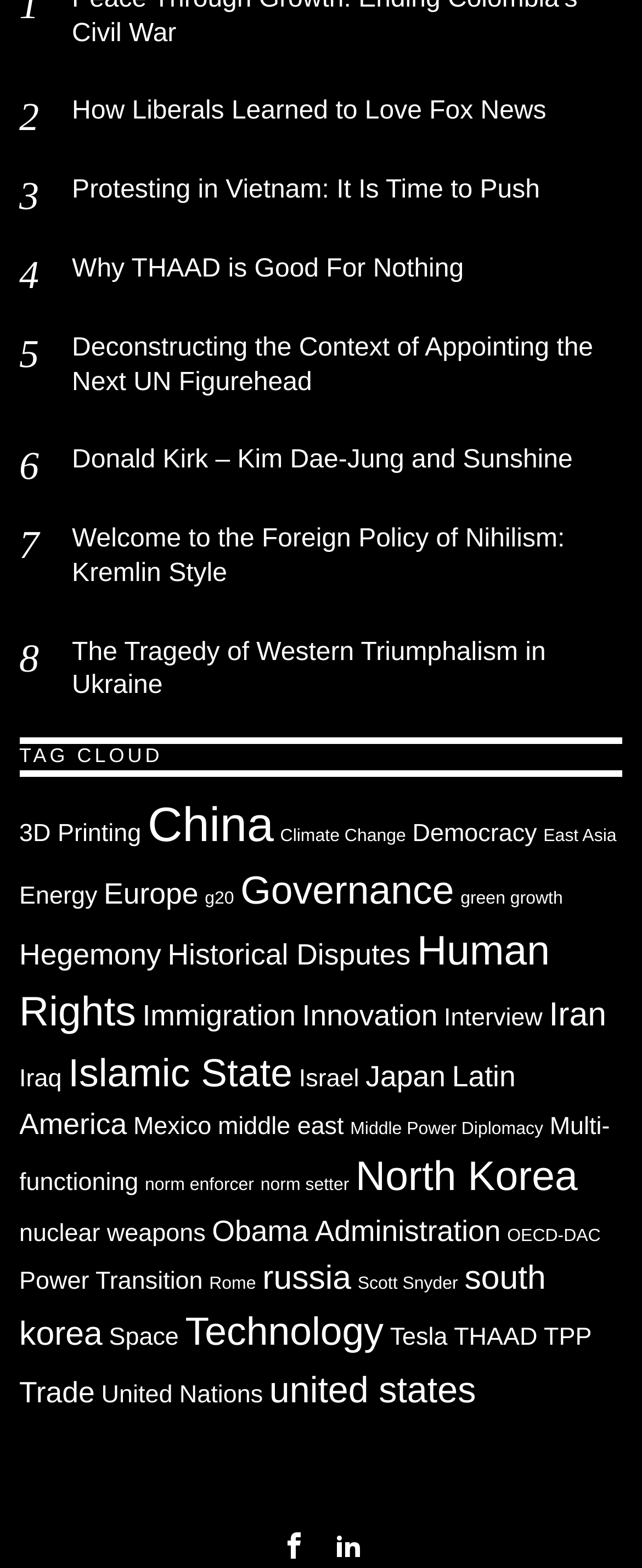What is the position of the 'TAG CLOUD' heading?
Look at the image and answer with only one word or phrase.

Middle